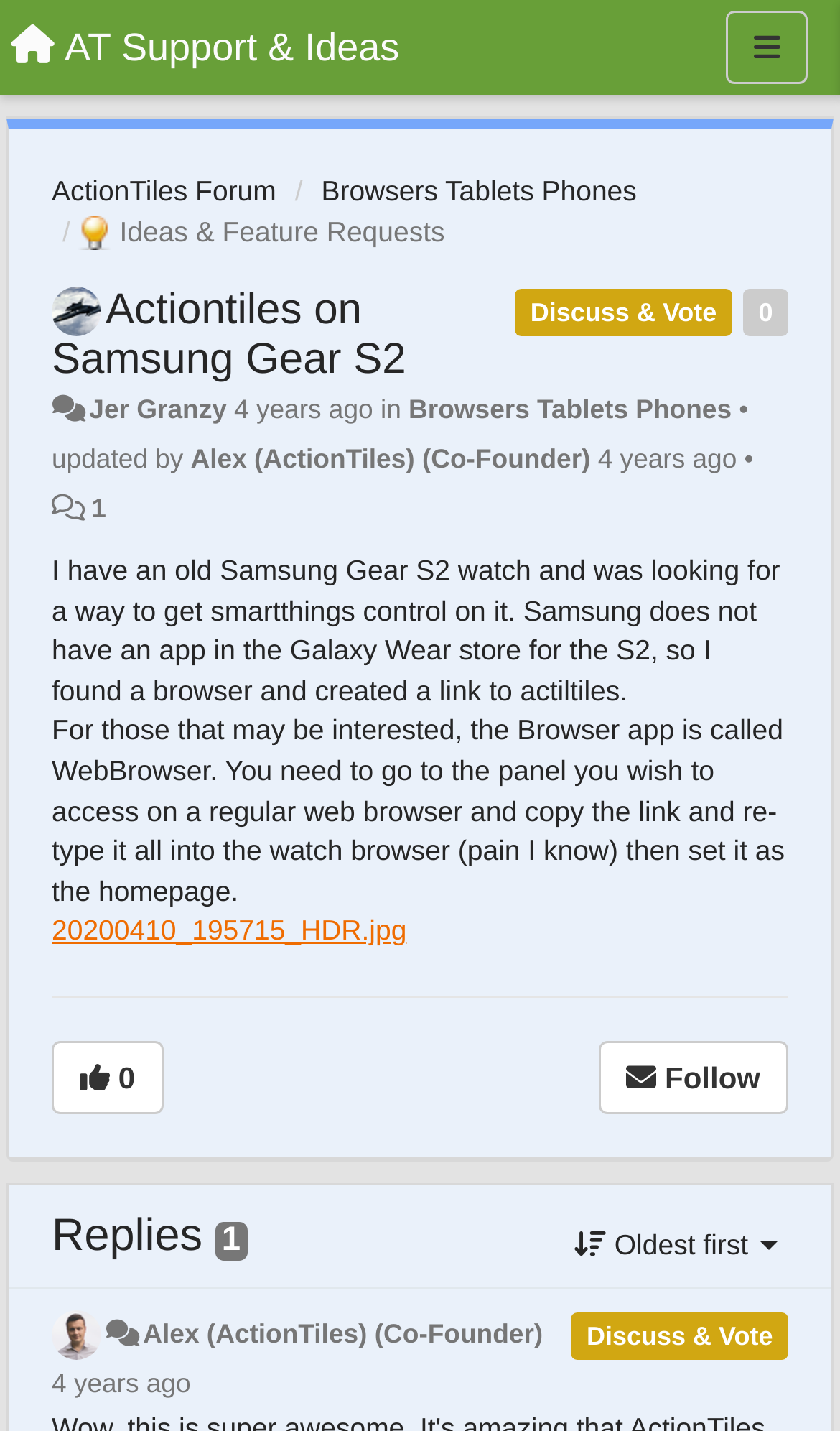Identify the bounding box coordinates of the region that should be clicked to execute the following instruction: "Follow the post".

[0.712, 0.727, 0.938, 0.778]